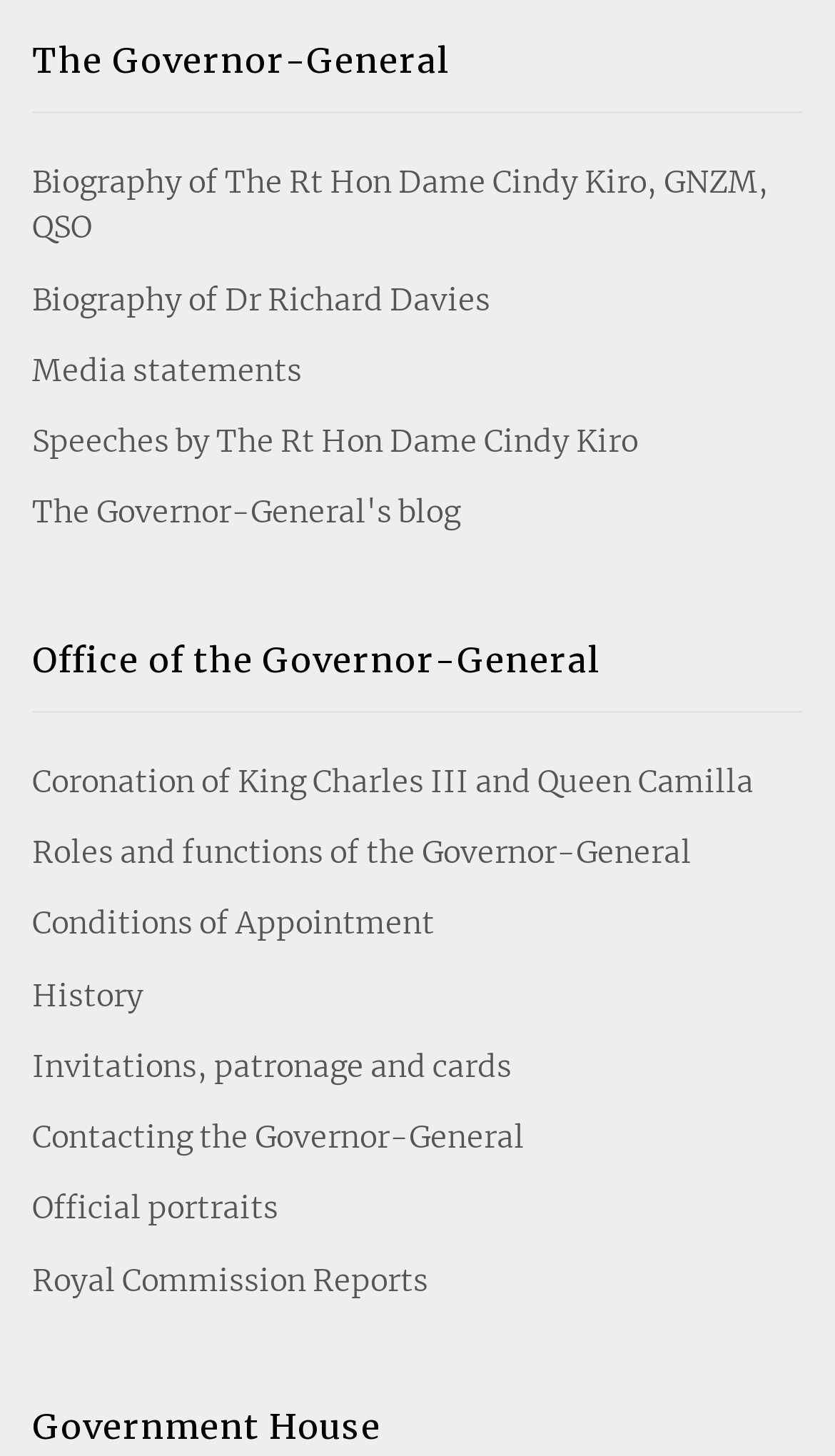For the given element description Business, determine the bounding box coordinates of the UI element. The coordinates should follow the format (top-left x, top-left y, bottom-right x, bottom-right y) and be within the range of 0 to 1.

None